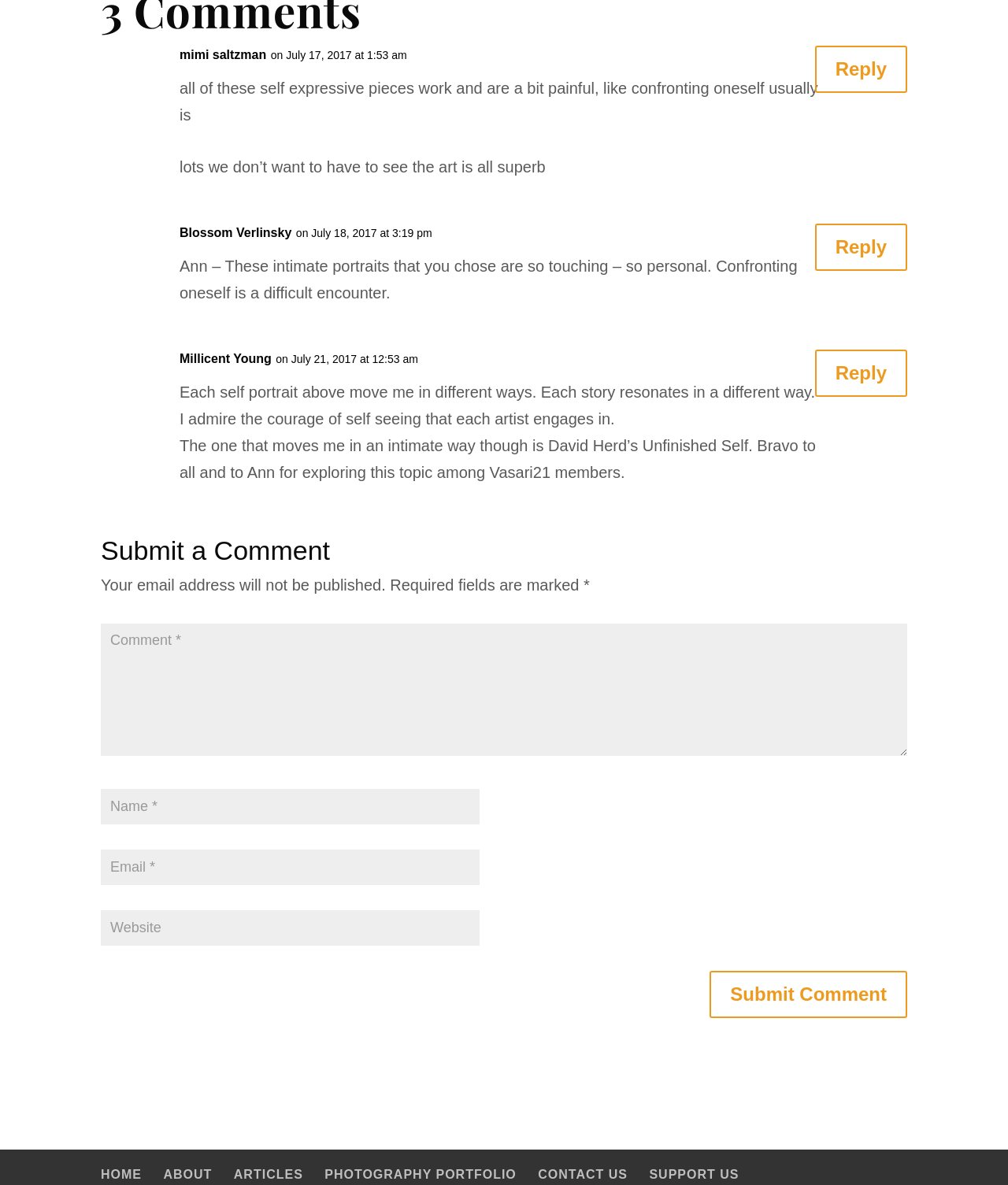Please locate the bounding box coordinates of the region I need to click to follow this instruction: "Submit a comment".

[0.704, 0.82, 0.9, 0.859]